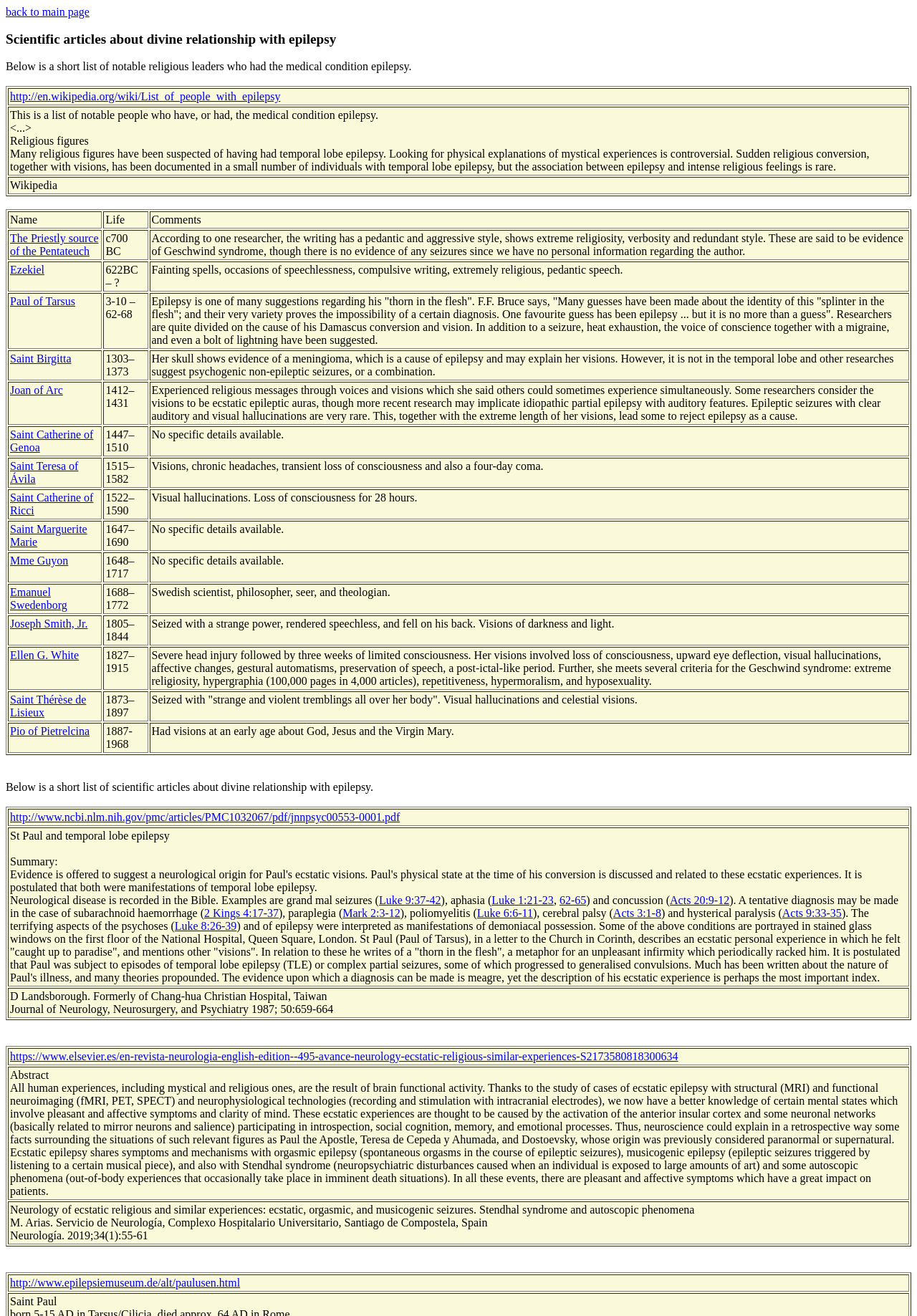Could you highlight the region that needs to be clicked to execute the instruction: "visit the Wikipedia page about List of people with epilepsy"?

[0.011, 0.069, 0.306, 0.078]